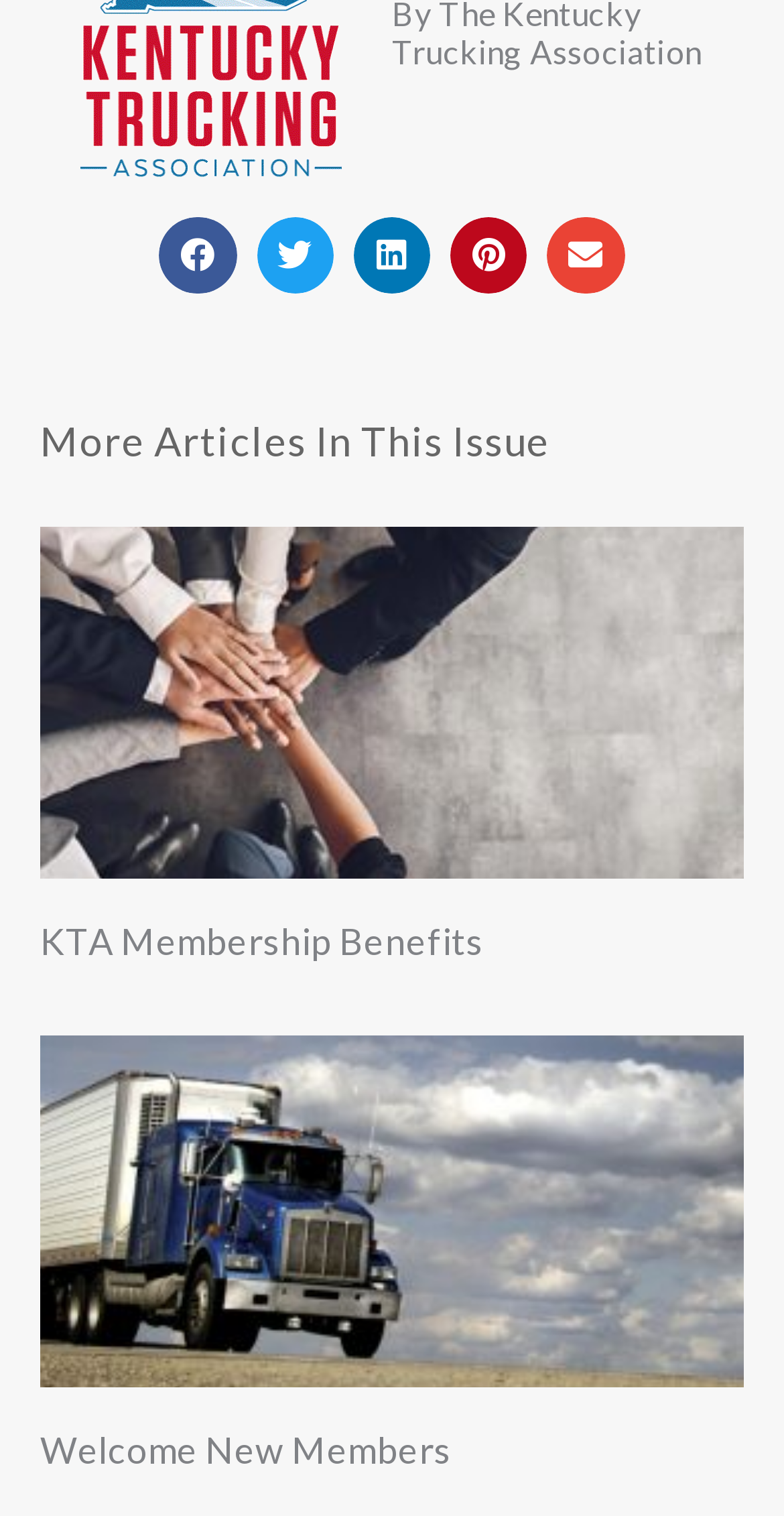Select the bounding box coordinates of the element I need to click to carry out the following instruction: "View Welcome New Members".

[0.051, 0.942, 0.576, 0.971]